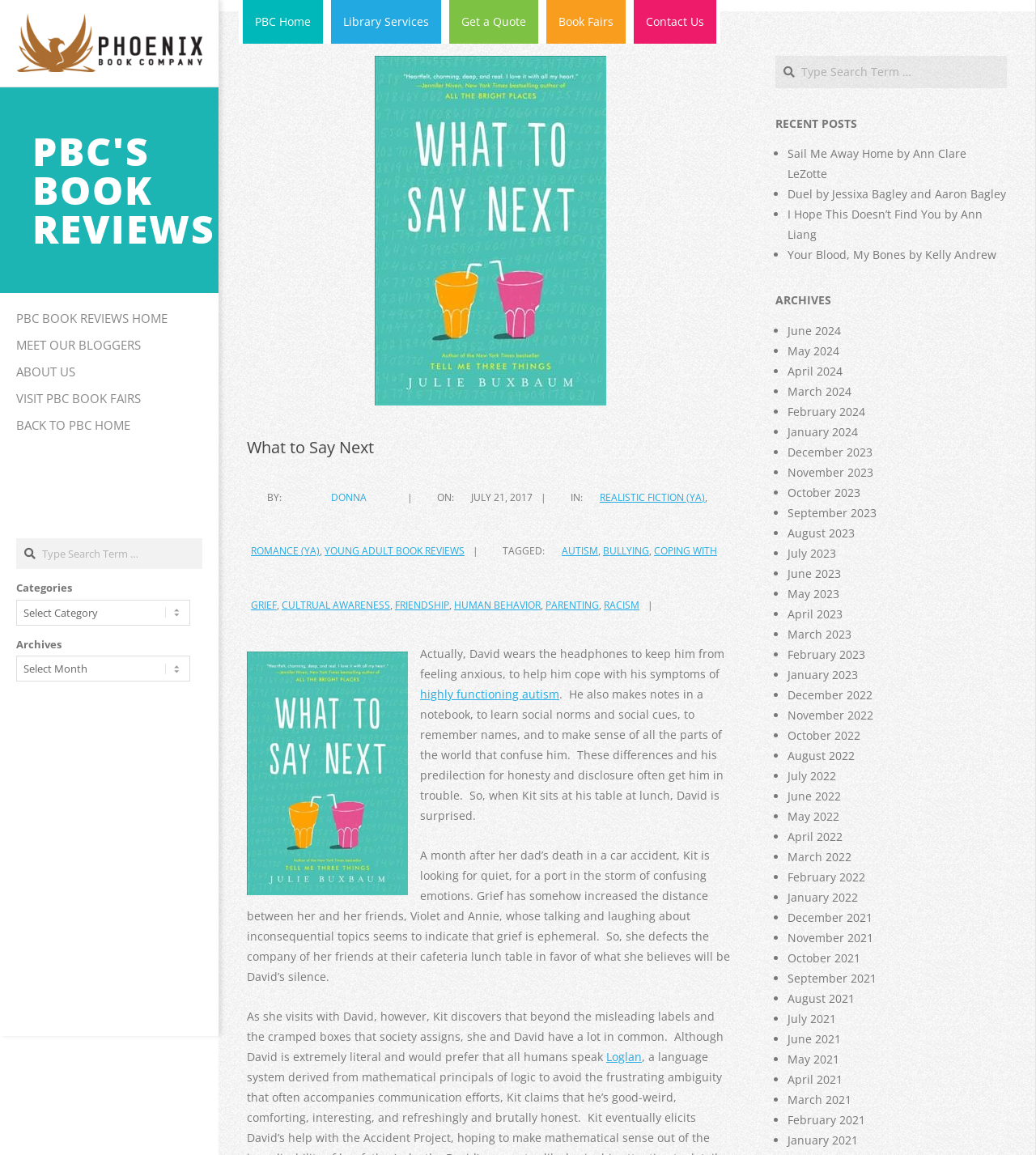Determine the bounding box coordinates for the UI element with the following description: "PBC's Book Reviews". The coordinates should be four float numbers between 0 and 1, represented as [left, top, right, bottom].

[0.016, 0.175, 0.223, 0.221]